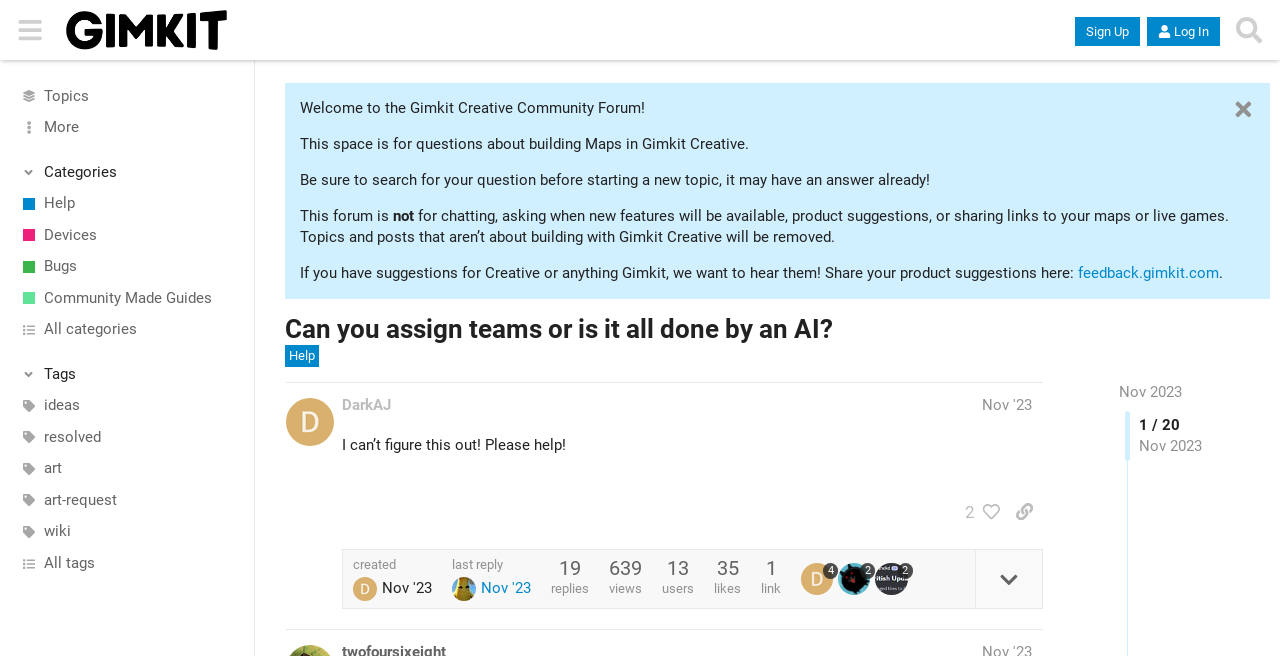Find the bounding box of the element with the following description: "parent_node: Nov '23". The coordinates must be four float numbers between 0 and 1, formatted as [left, top, right, bottom].

[0.353, 0.883, 0.376, 0.911]